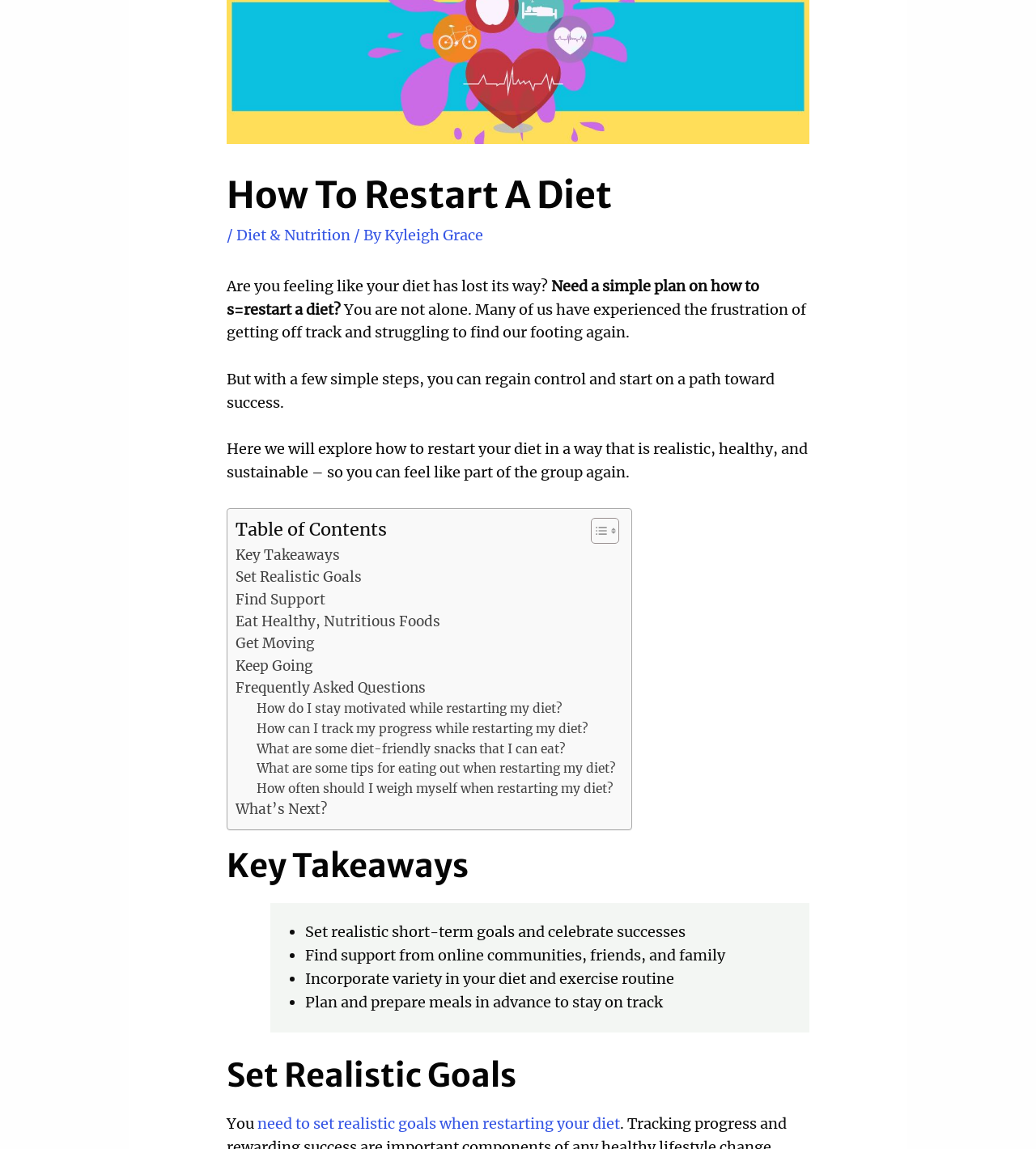Please locate the UI element described by "Get Moving" and provide its bounding box coordinates.

[0.227, 0.551, 0.303, 0.57]